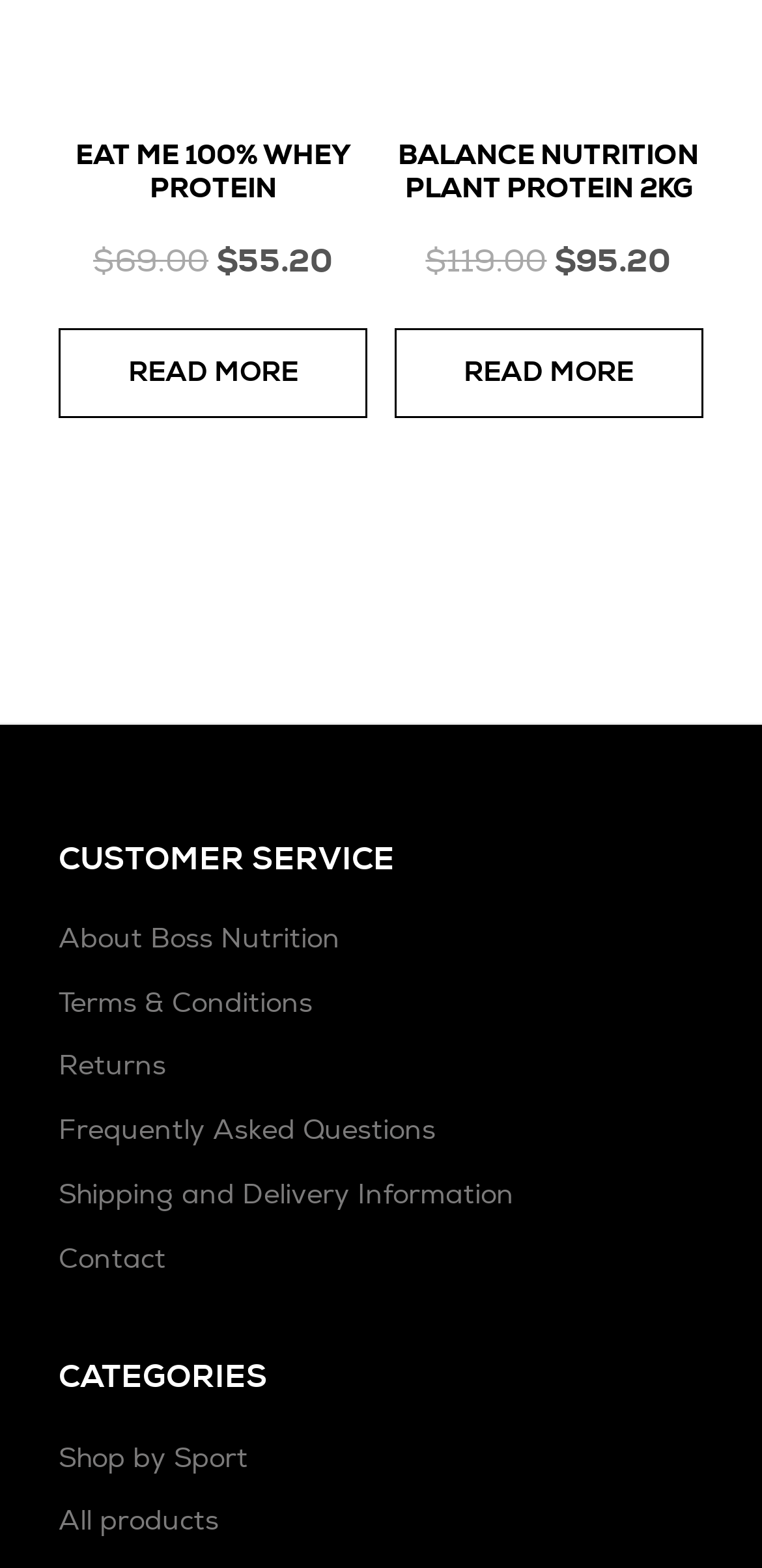Please provide the bounding box coordinates for the element that needs to be clicked to perform the instruction: "View Frequently Asked Questions". The coordinates must consist of four float numbers between 0 and 1, formatted as [left, top, right, bottom].

[0.077, 0.71, 0.572, 0.731]